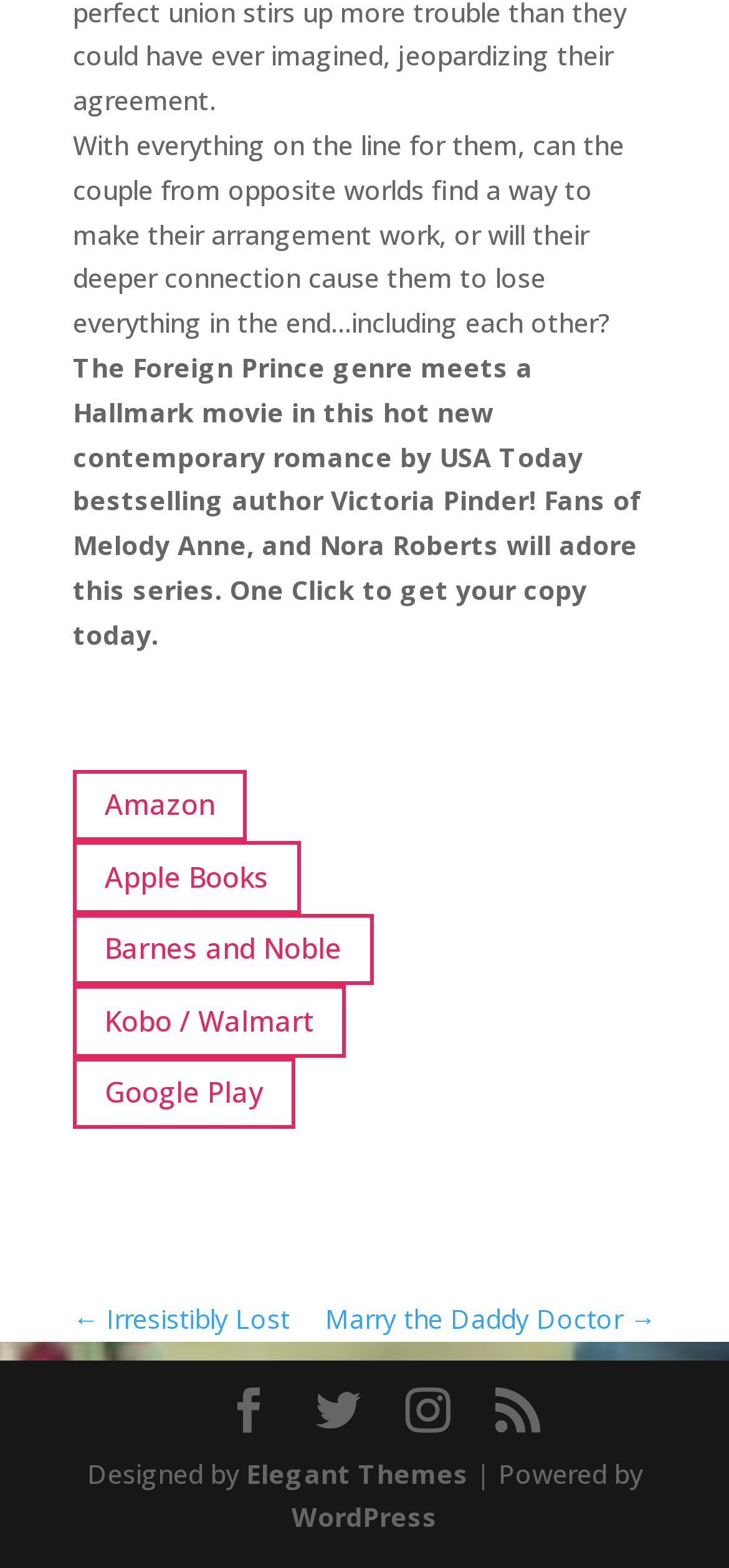What is the theme of the book?
Give a comprehensive and detailed explanation for the question.

The webpage describes the book as a 'hot new contemporary romance' and mentions 'can the couple from opposite worlds find a way to make their arrangement work, or will their deeper connection cause them to lose everything in the end…including each other?', which suggests that the theme of the book is romance.